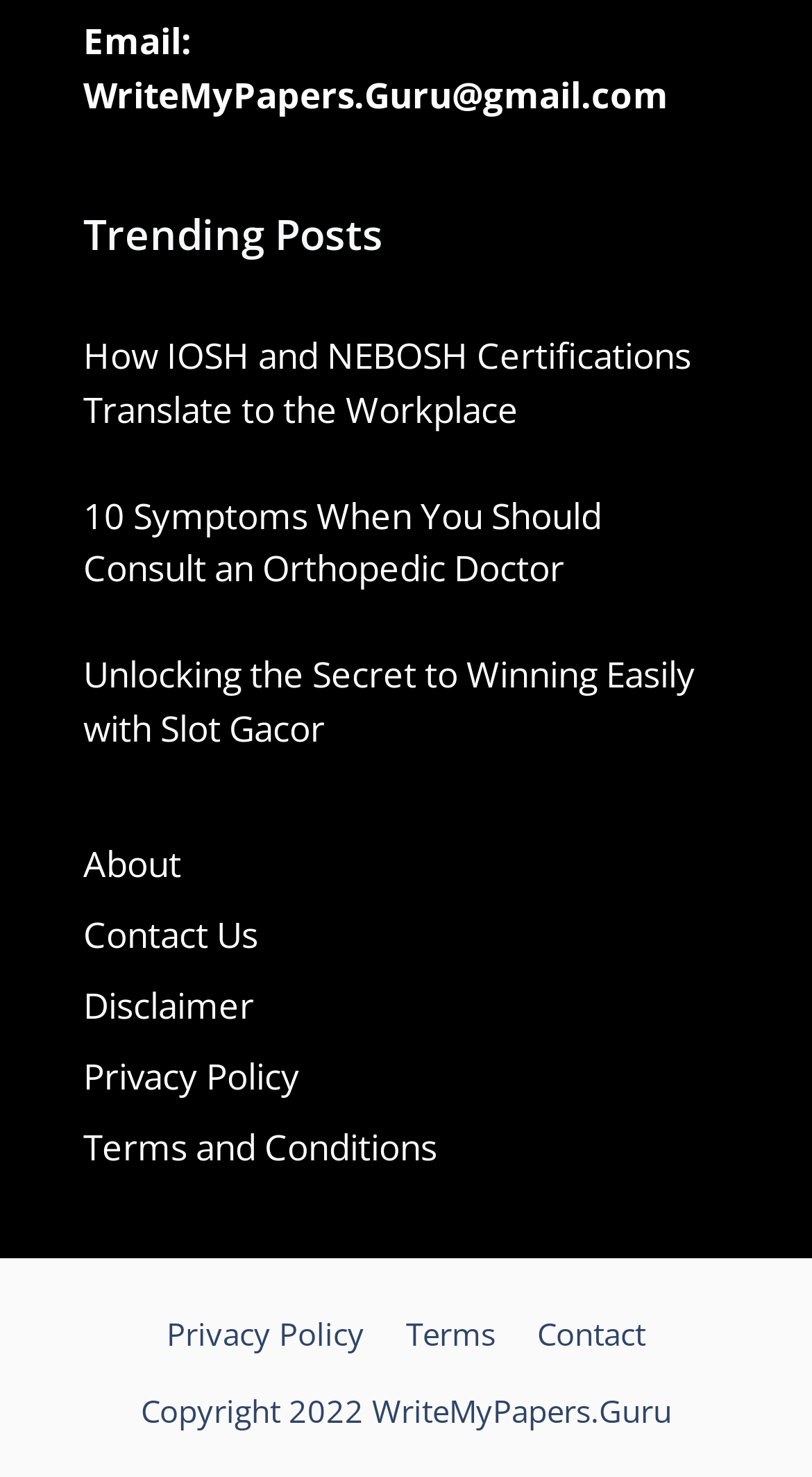Please specify the bounding box coordinates of the element that should be clicked to execute the given instruction: 'Contact the website administrator'. Ensure the coordinates are four float numbers between 0 and 1, expressed as [left, top, right, bottom].

[0.103, 0.617, 0.318, 0.649]